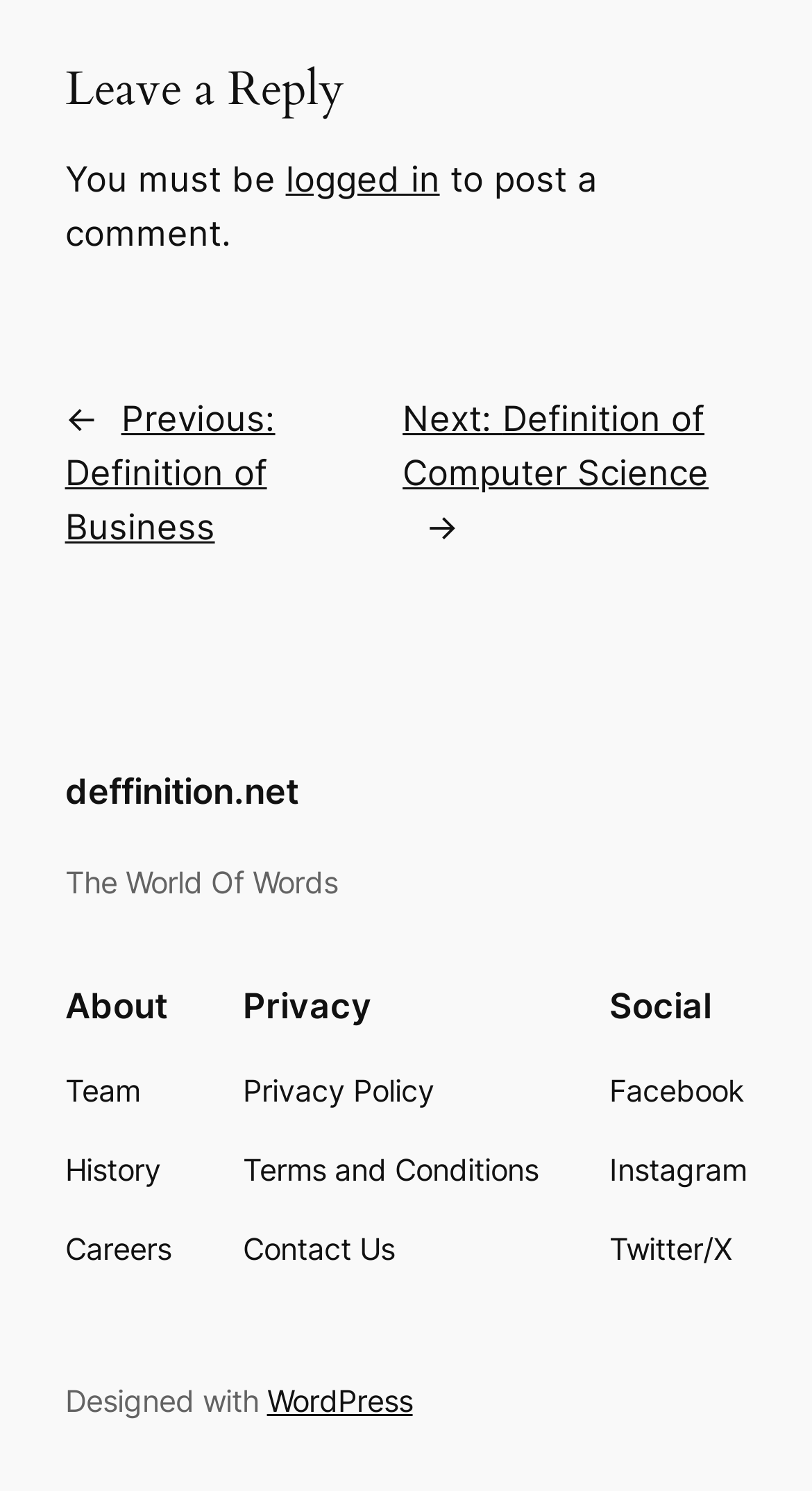What is the name of the website?
Can you provide an in-depth and detailed response to the question?

The name of the website can be found at the bottom of the webpage, where it says 'deffinition.net' in a link format, which is a common way to display the website's name.